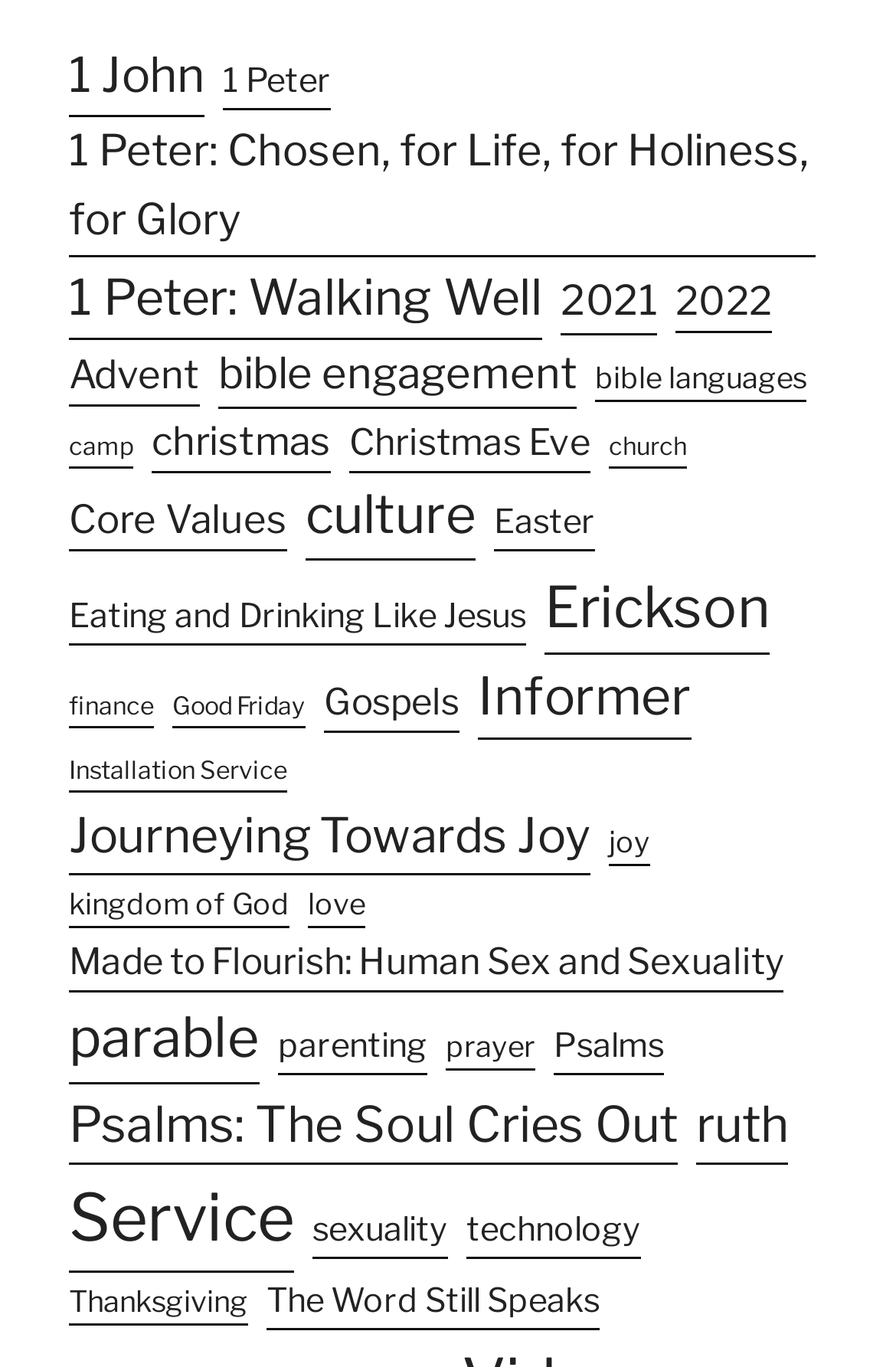Please respond in a single word or phrase: 
What is the category located at the bottom-left corner of the webpage?

Thanksgiving